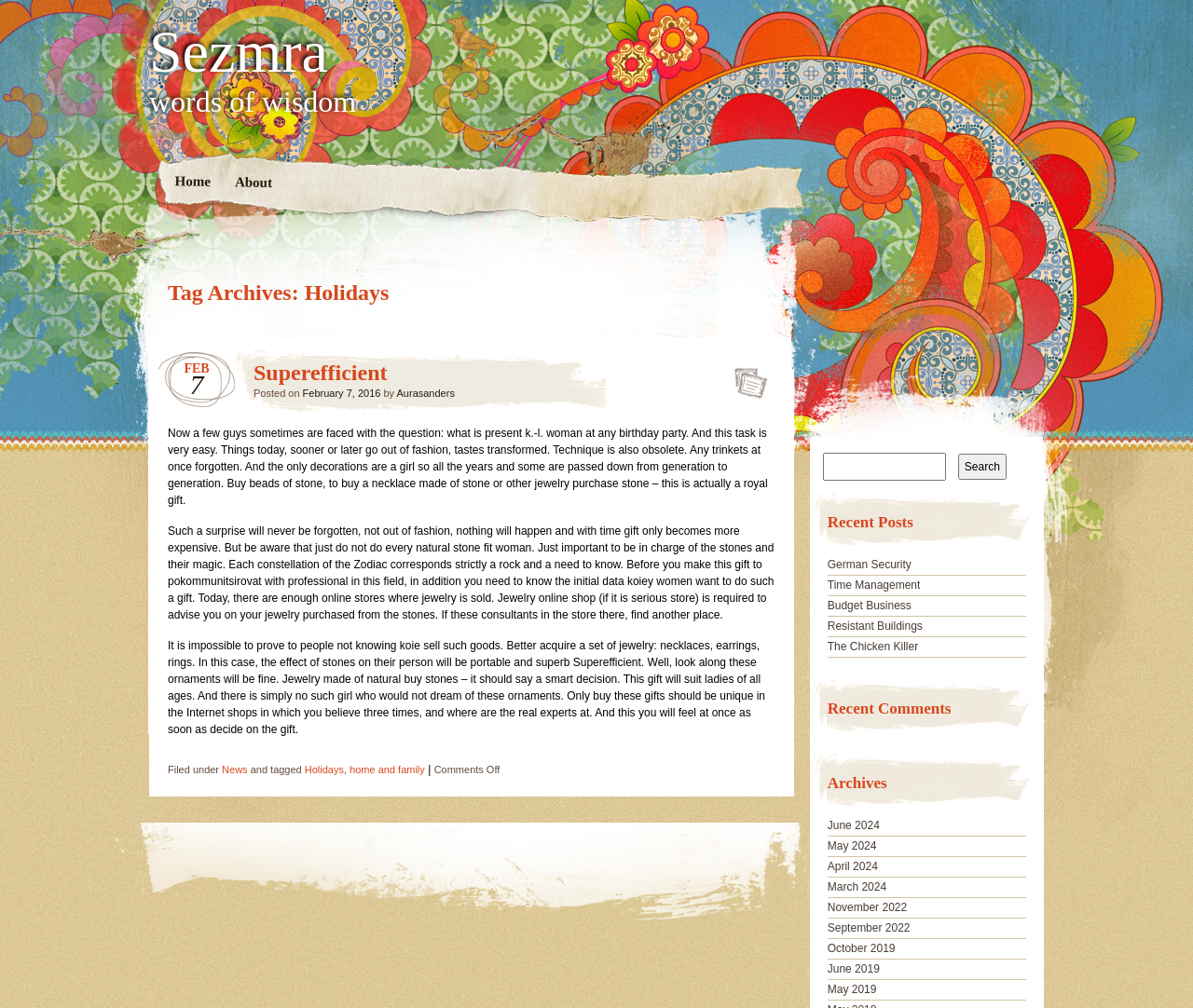Determine the bounding box coordinates of the section to be clicked to follow the instruction: "save this course". The coordinates should be given as four float numbers between 0 and 1, formatted as [left, top, right, bottom].

None